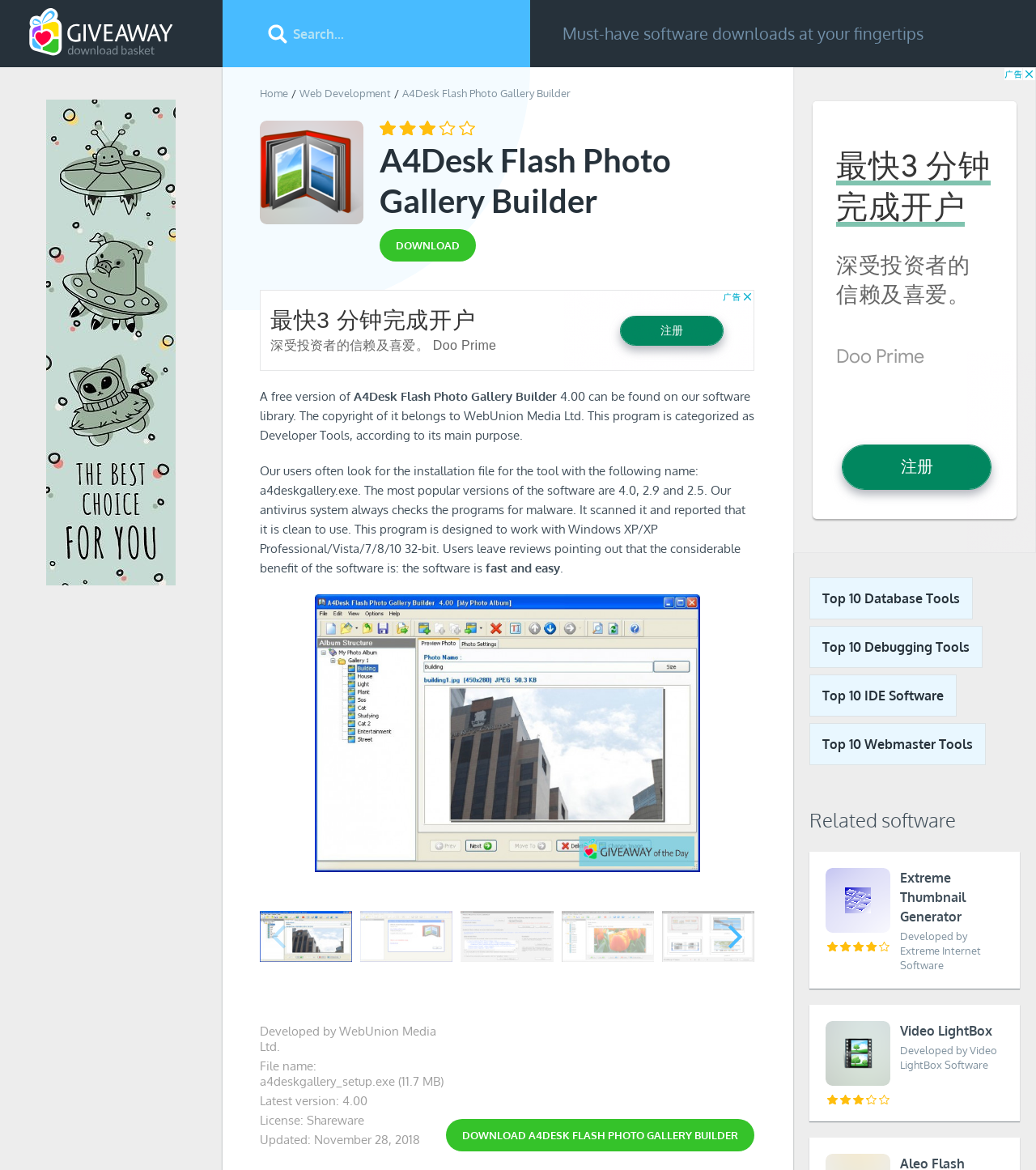Determine the main heading text of the webpage.

A4Desk Flash Photo Gallery Builder